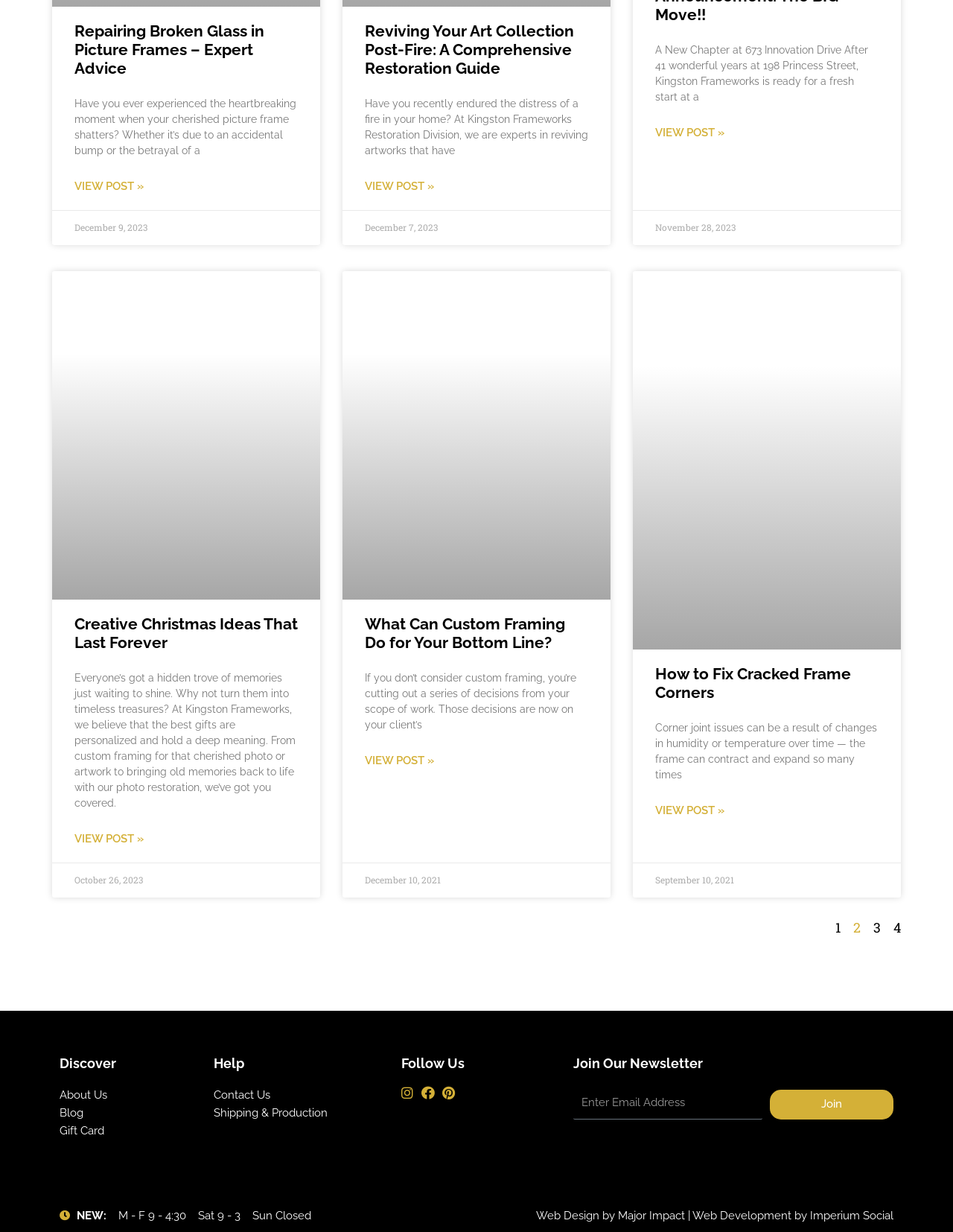How many pages are there in the blog?
Answer the question in as much detail as possible.

I found a pagination section at the bottom of the webpage, which shows links to 'Page 1', 'Page 3', and 'Page 4'. This suggests that there are at least 4 pages in the blog.